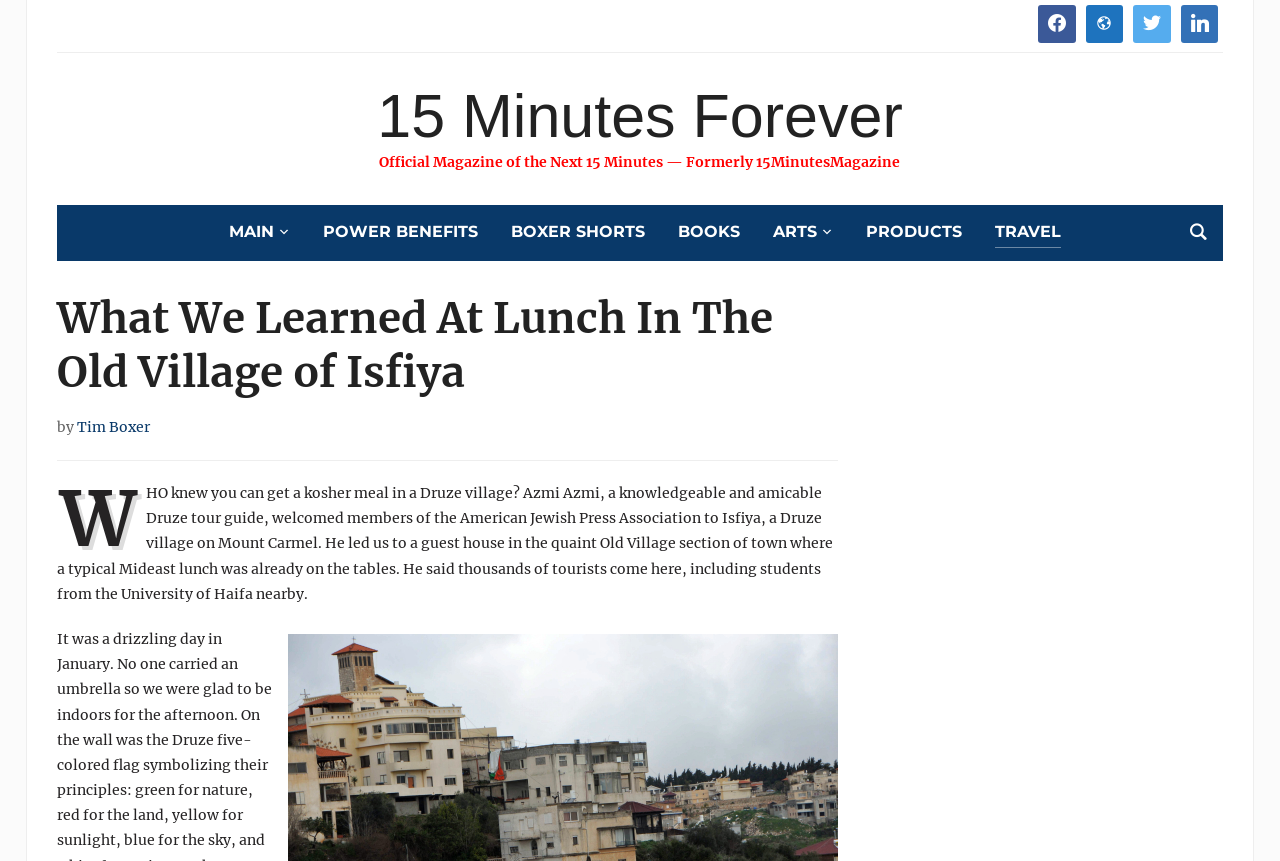Please find the bounding box coordinates of the clickable region needed to complete the following instruction: "View the travel section". The bounding box coordinates must consist of four float numbers between 0 and 1, i.e., [left, top, right, bottom].

[0.777, 0.253, 0.829, 0.288]